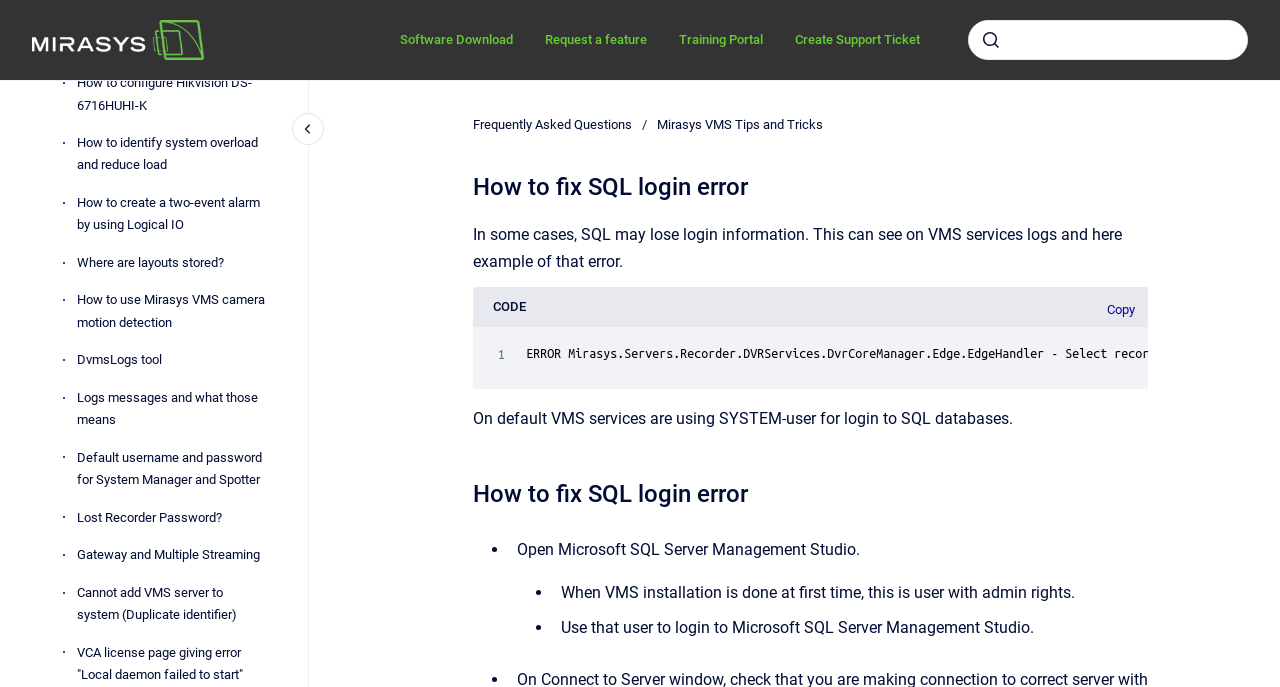Please identify the bounding box coordinates of the element that needs to be clicked to perform the following instruction: "Go to homepage".

[0.025, 0.029, 0.159, 0.087]